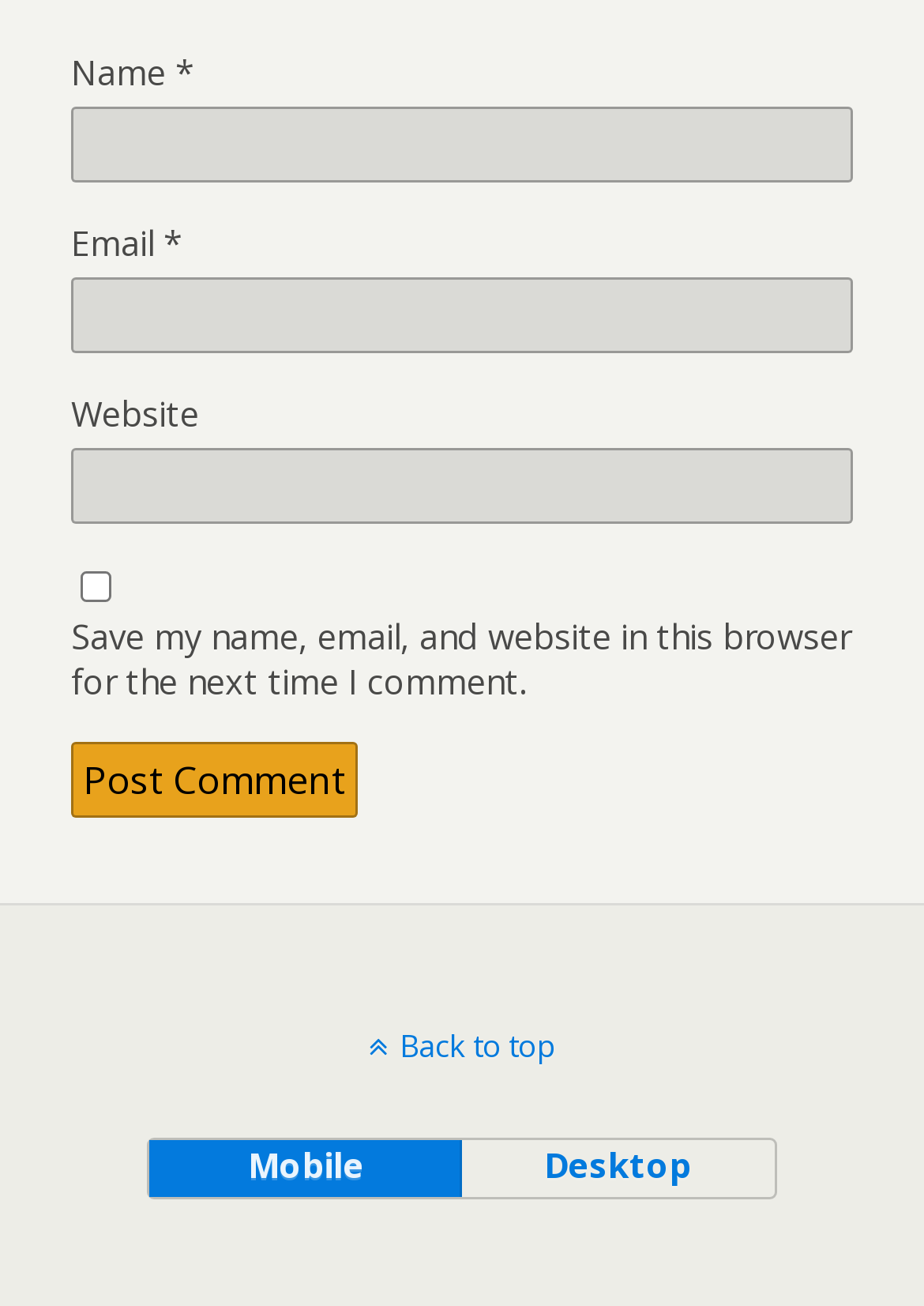Given the webpage screenshot, identify the bounding box of the UI element that matches this description: "24".

None